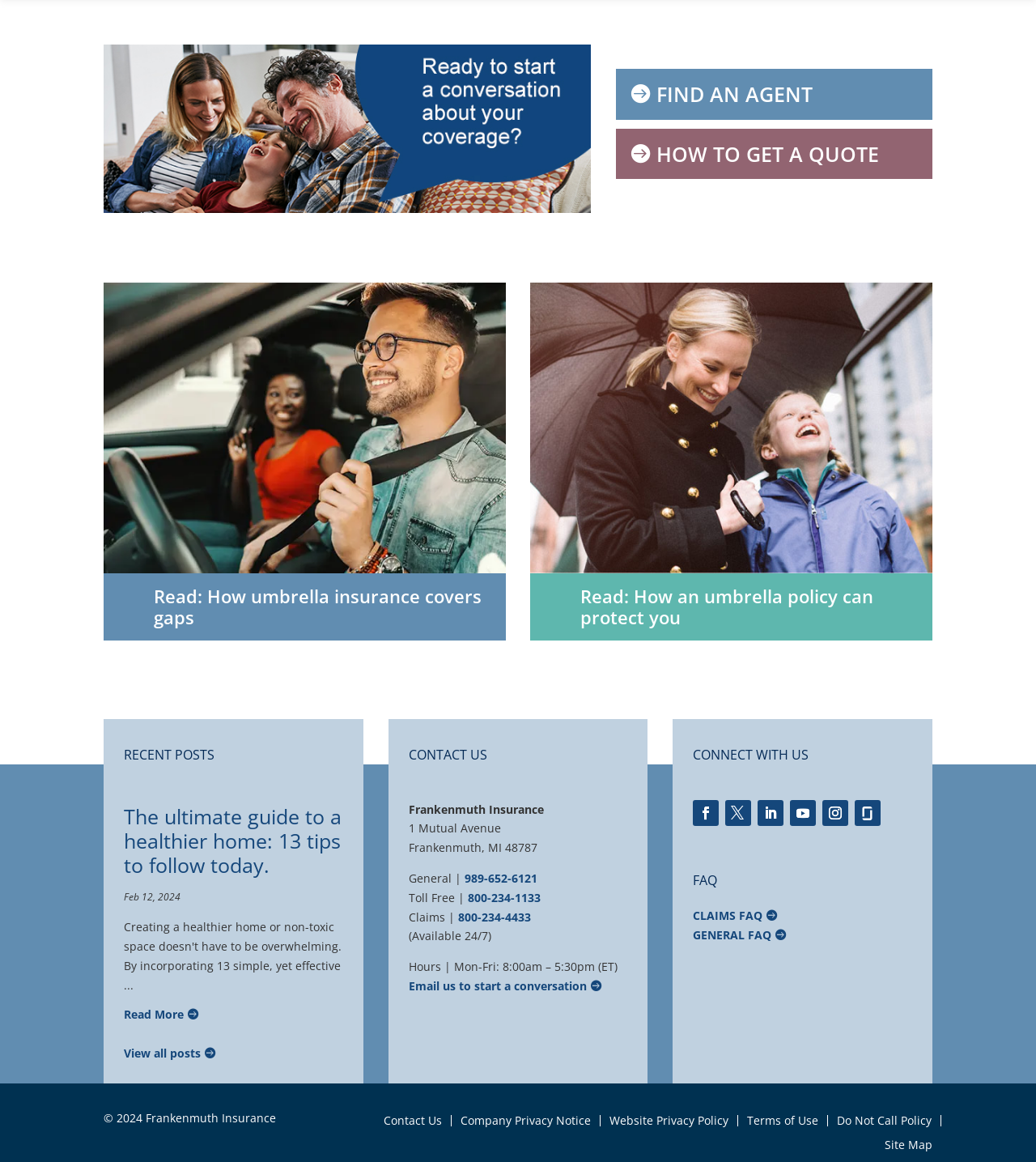Identify the bounding box coordinates of the clickable section necessary to follow the following instruction: "Find an agent". The coordinates should be presented as four float numbers from 0 to 1, i.e., [left, top, right, bottom].

[0.594, 0.06, 0.9, 0.103]